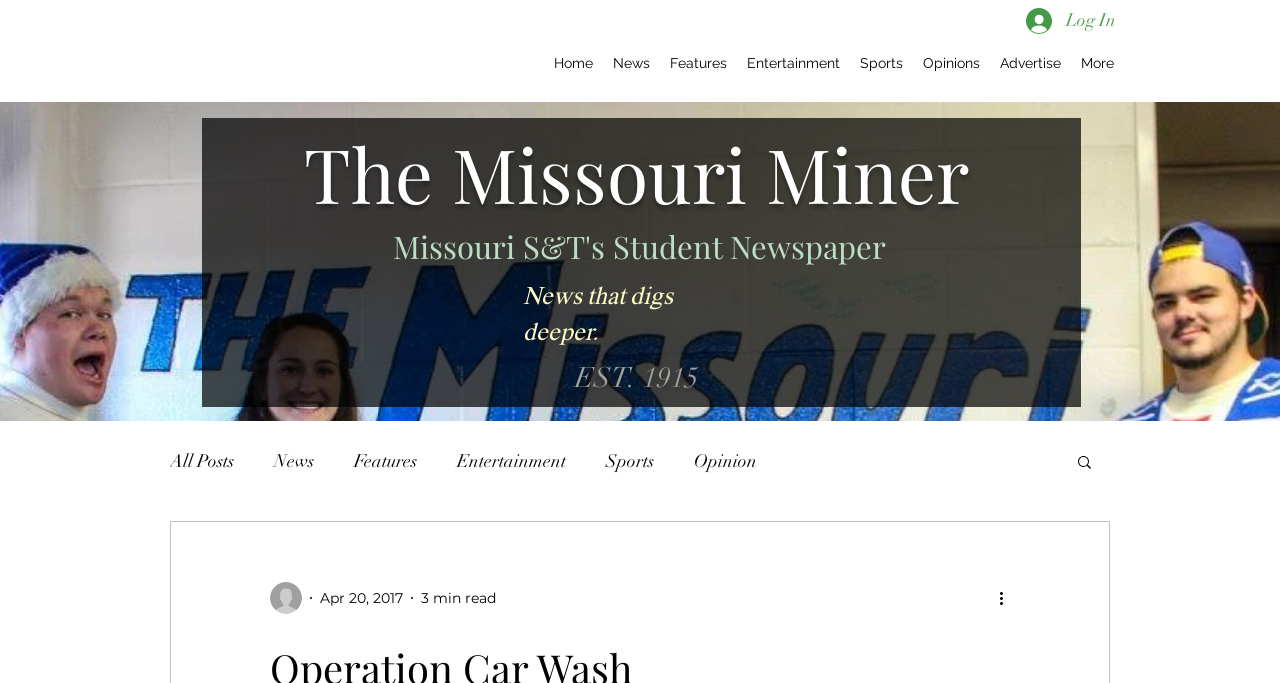Please identify the bounding box coordinates of the area that needs to be clicked to fulfill the following instruction: "go to home page."

[0.425, 0.07, 0.471, 0.114]